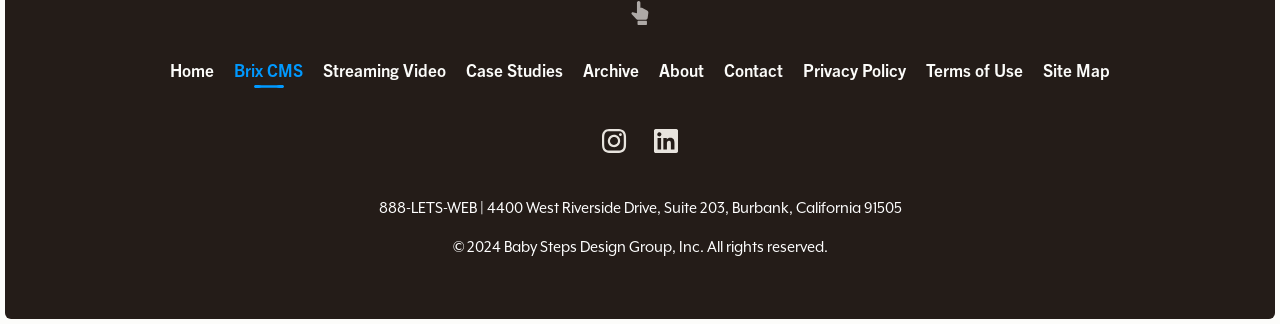Determine the bounding box coordinates of the clickable region to follow the instruction: "go to home page".

[0.133, 0.171, 0.167, 0.263]